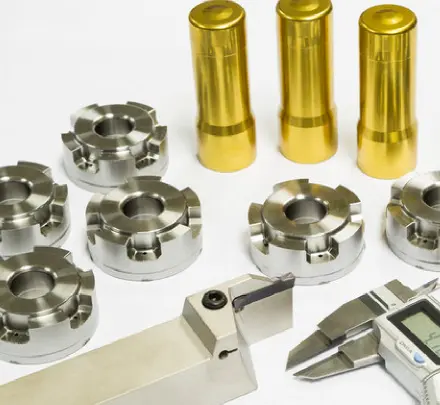What is the purpose of the caliper?
Look at the screenshot and respond with a single word or phrase.

Measuring